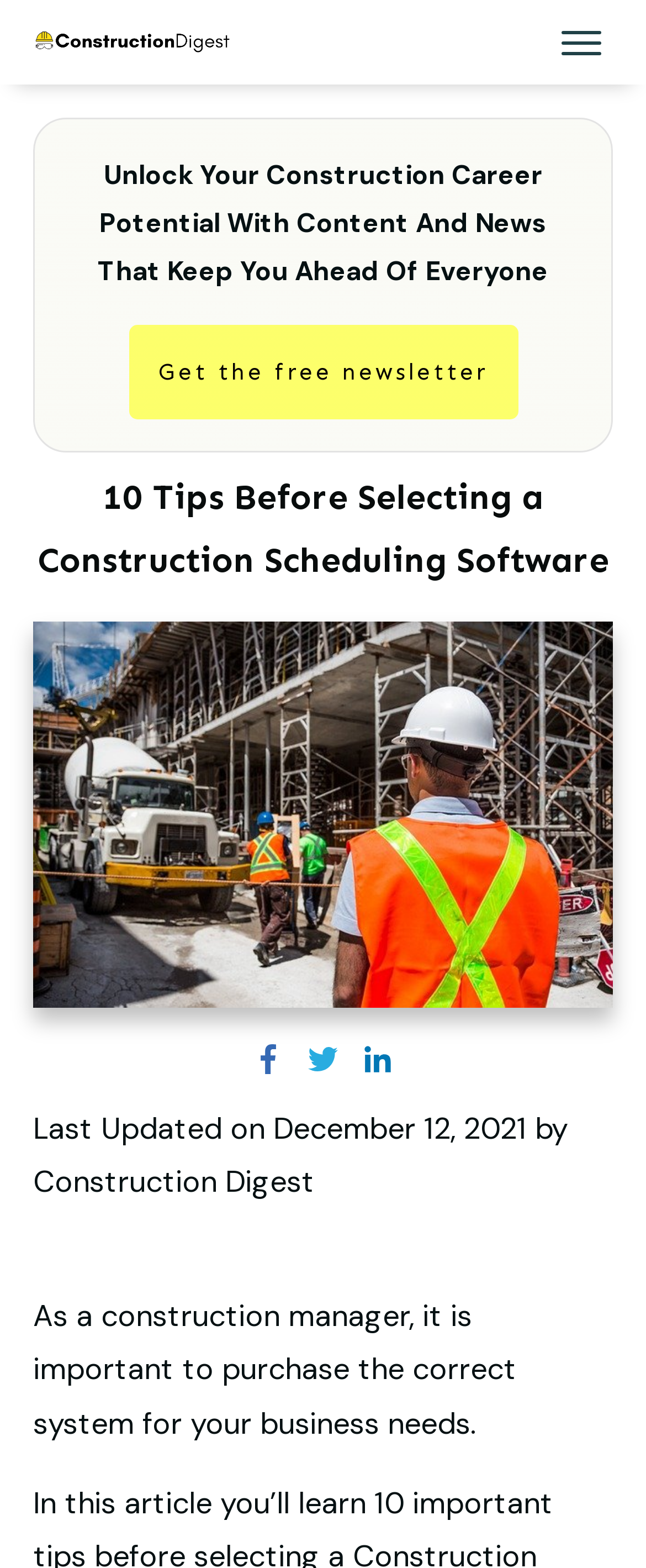Identify the bounding box for the described UI element: "Homepage".

None